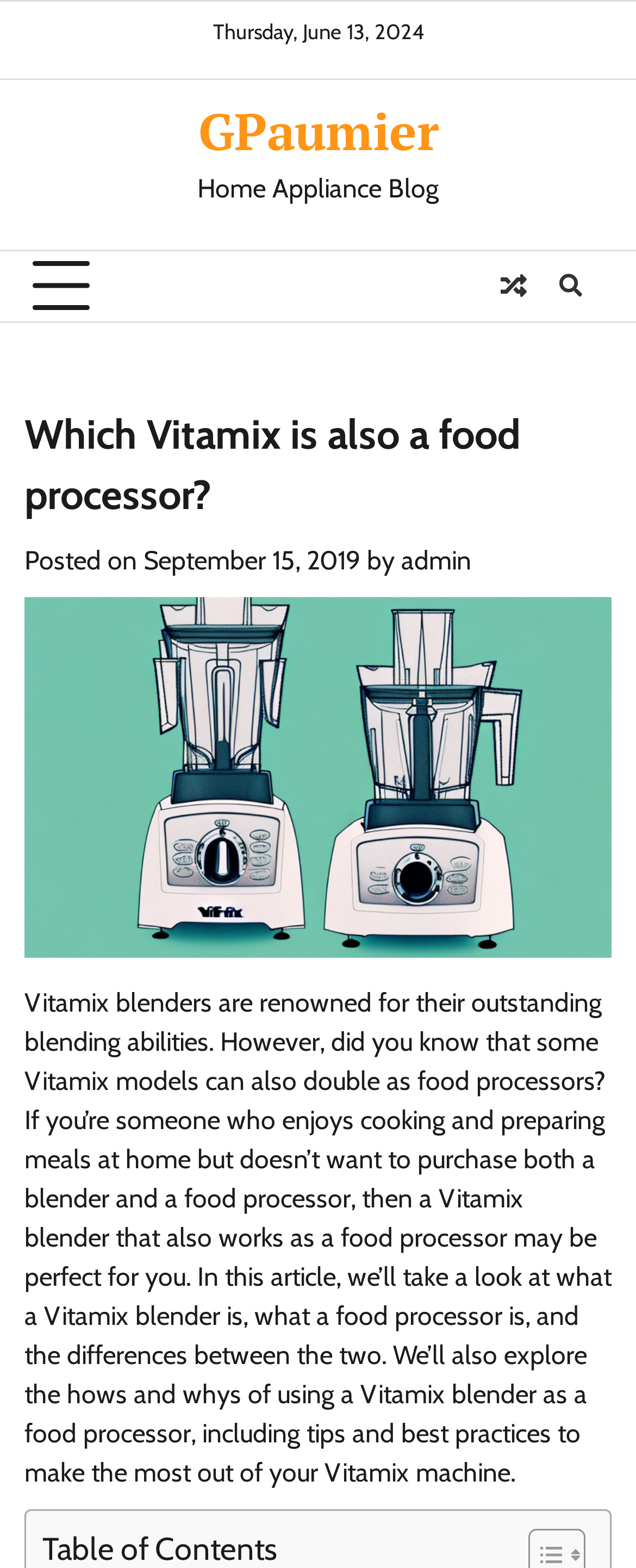Bounding box coordinates are specified in the format (top-left x, top-left y, bottom-right x, bottom-right y). All values are floating point numbers bounded between 0 and 1. Please provide the bounding box coordinate of the region this sentence describes: title="View Random Post"

[0.769, 0.167, 0.846, 0.198]